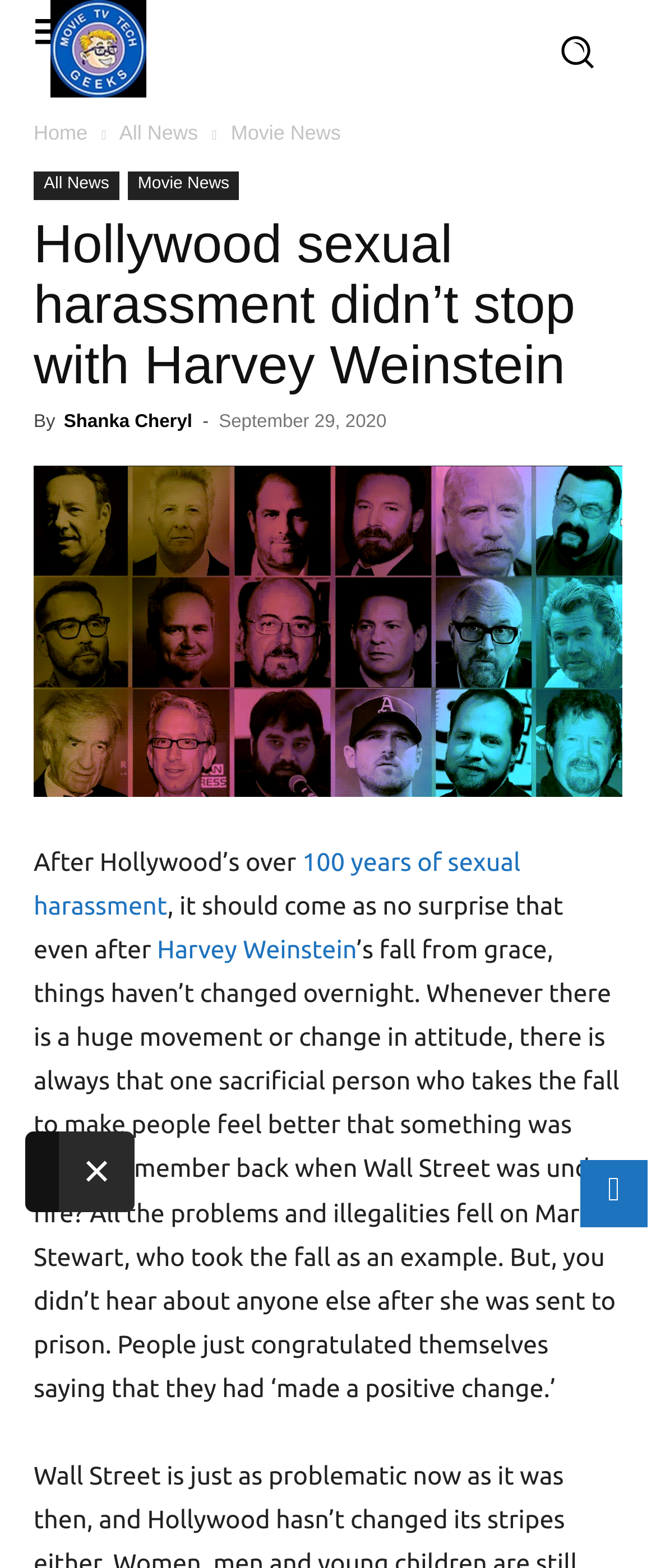Identify and provide the text content of the webpage's primary headline.

Hollywood sexual harassment didn’t stop with Harvey Weinstein